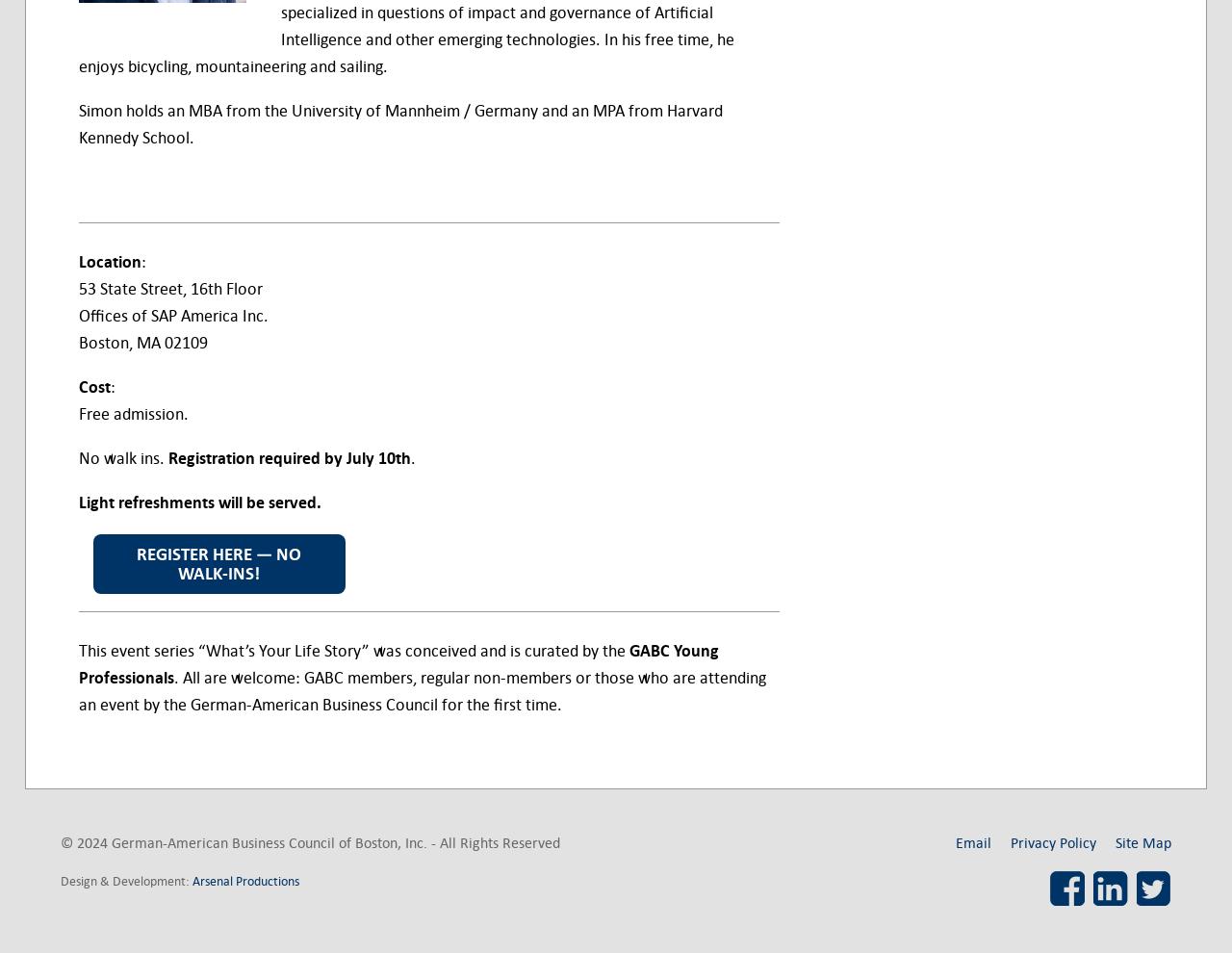Locate the bounding box coordinates of the clickable region to complete the following instruction: "follow on Facebook."

[0.853, 0.914, 0.881, 0.951]